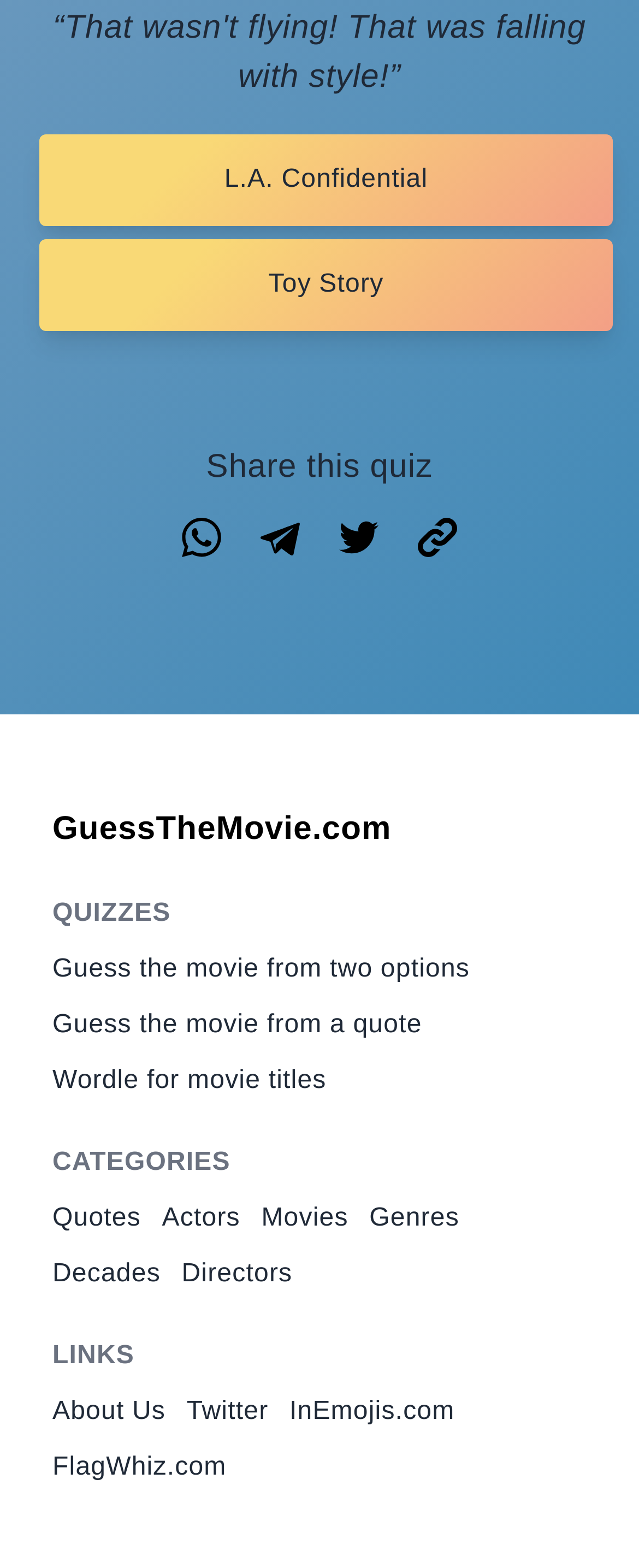How many image elements are present on the webpage?
Analyze the image and deliver a detailed answer to the question.

There are four image elements present on the webpage, located at [0.285, 0.33, 0.346, 0.355], [0.408, 0.33, 0.469, 0.355], [0.531, 0.33, 0.592, 0.355], and [0.654, 0.33, 0.715, 0.355] coordinates.